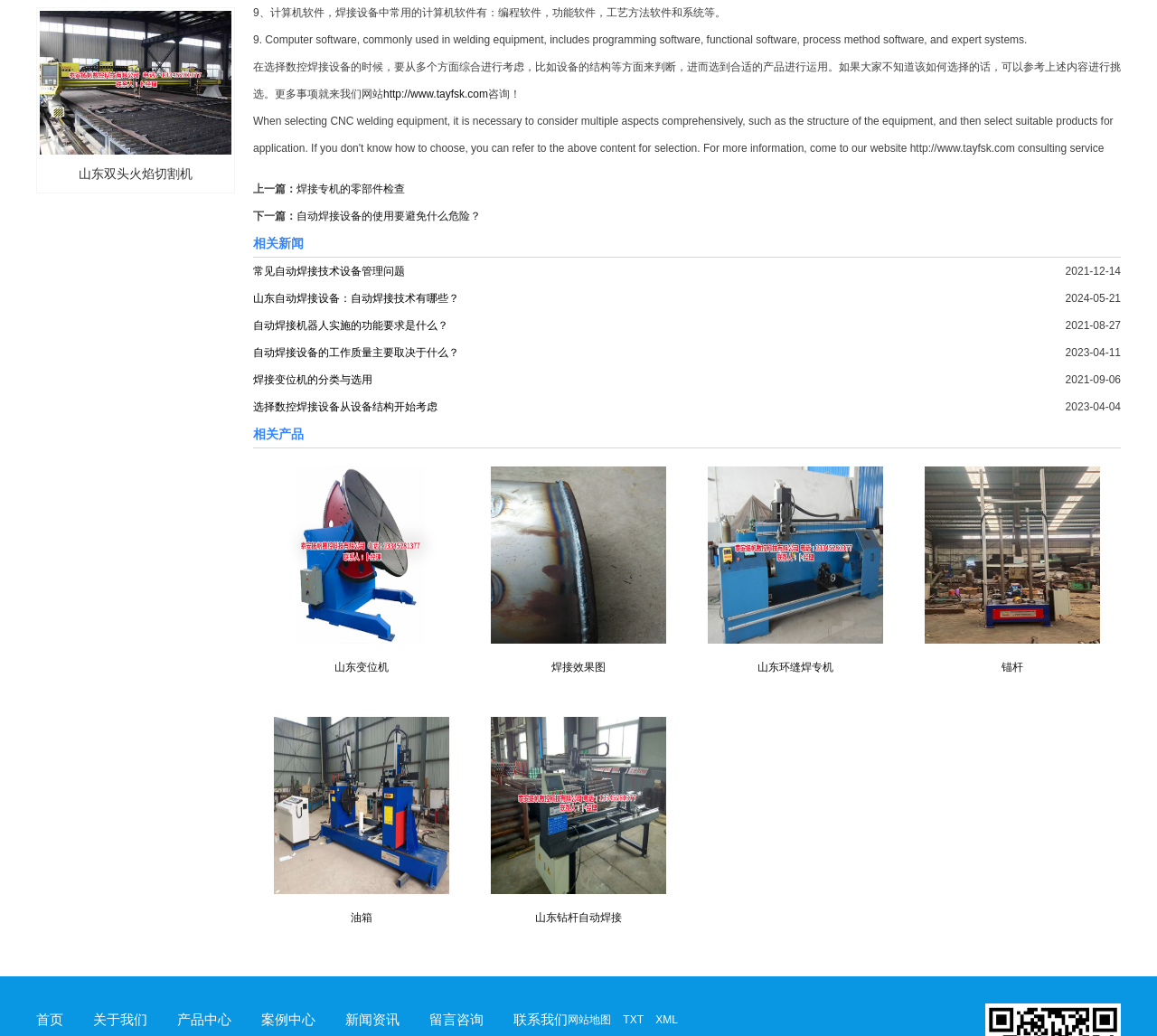What is the topic of the article mentioned in the link '选择数控焊接设备从设备结构开始考虑'?
From the details in the image, provide a complete and detailed answer to the question.

The link '选择数控焊接设备从设备结构开始考虑' appears to be an article about selecting welding equipment, specifically considering the structure of the equipment. The article likely provides guidance on how to choose the right welding equipment based on its structure and other factors.